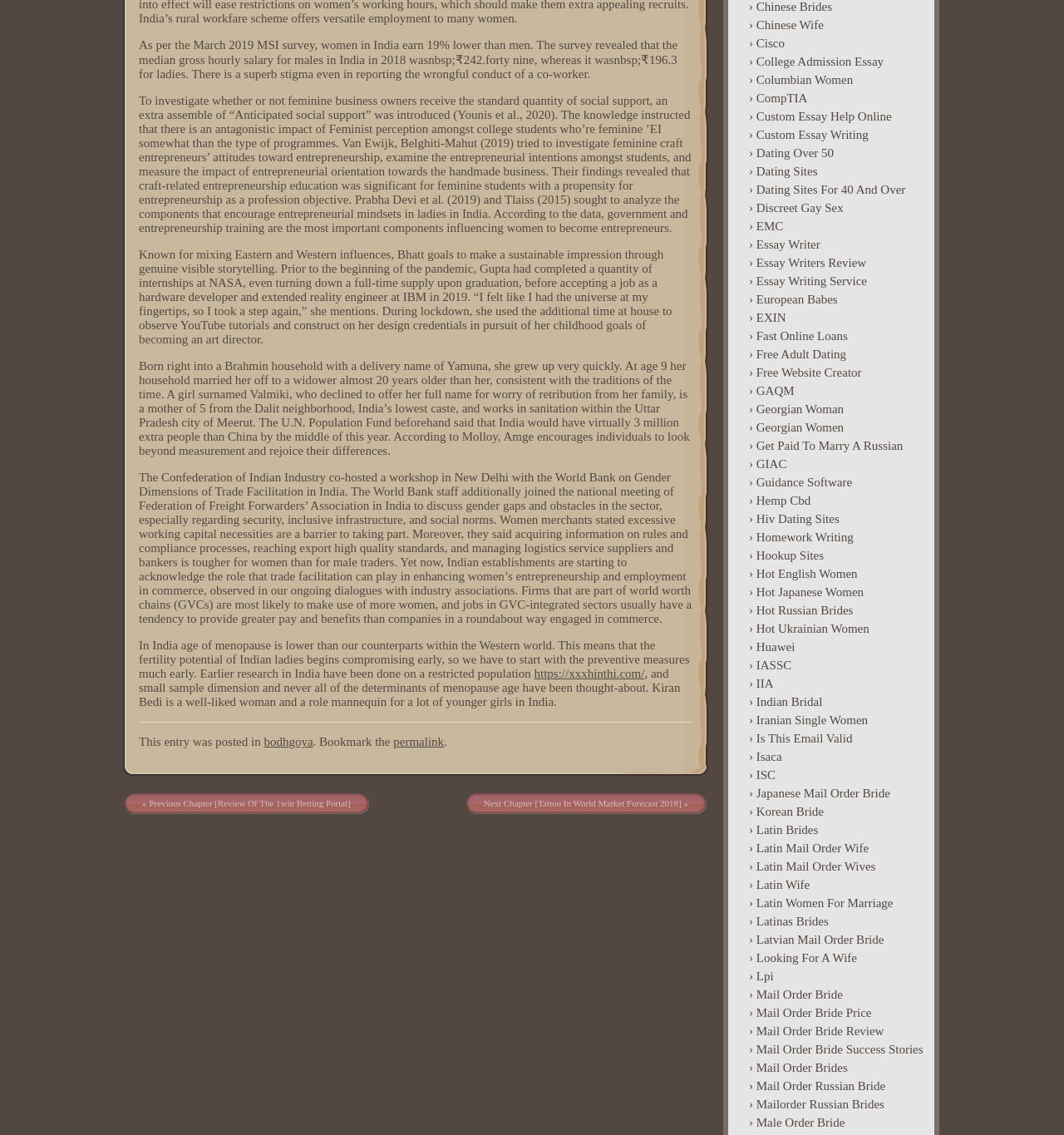From the webpage screenshot, predict the bounding box of the UI element that matches this description: "latin mail order wife".

[0.692, 0.739, 0.87, 0.755]